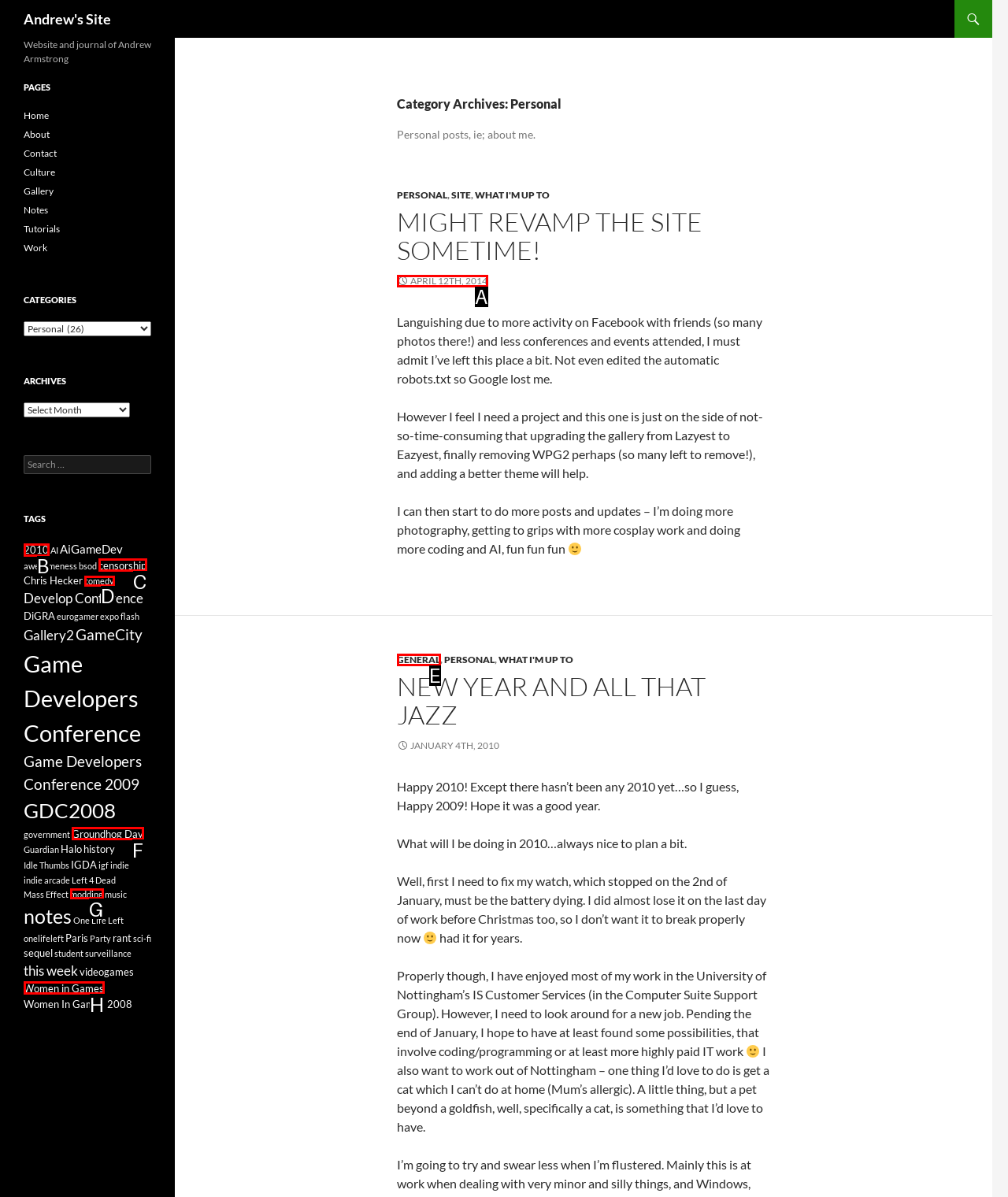With the provided description: contact us, select the most suitable HTML element. Respond with the letter of the selected option.

None